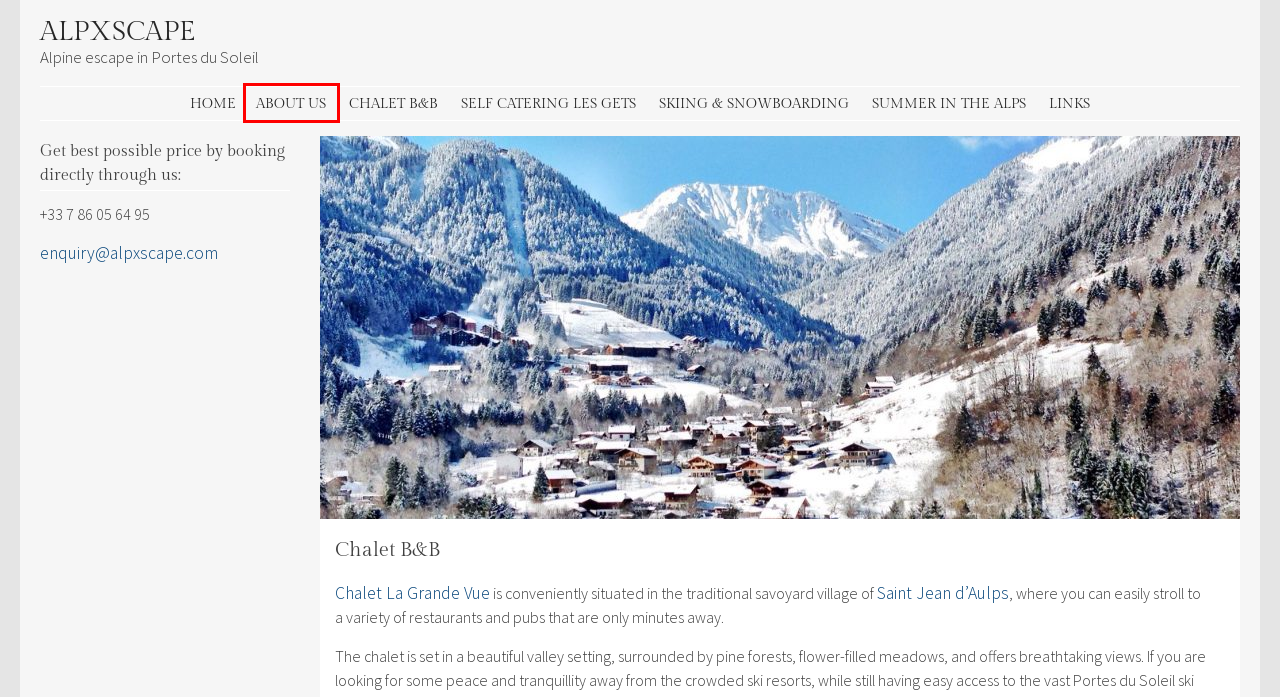With the provided webpage screenshot containing a red bounding box around a UI element, determine which description best matches the new webpage that appears after clicking the selected element. The choices are:
A. Summer in the alps - Alpxscape
B. About us - Alpxscape
C. About Saint Jean d'Aulps - Alpxscape
D. Links - Alpxscape
E. Home - Alpxscape
F. Skiing & Snowboarding - Alpxscape
G. Self catering Les Gets - Alpxscape
H. Blog Tool, Publishing Platform, and CMS – WordPress.org

B